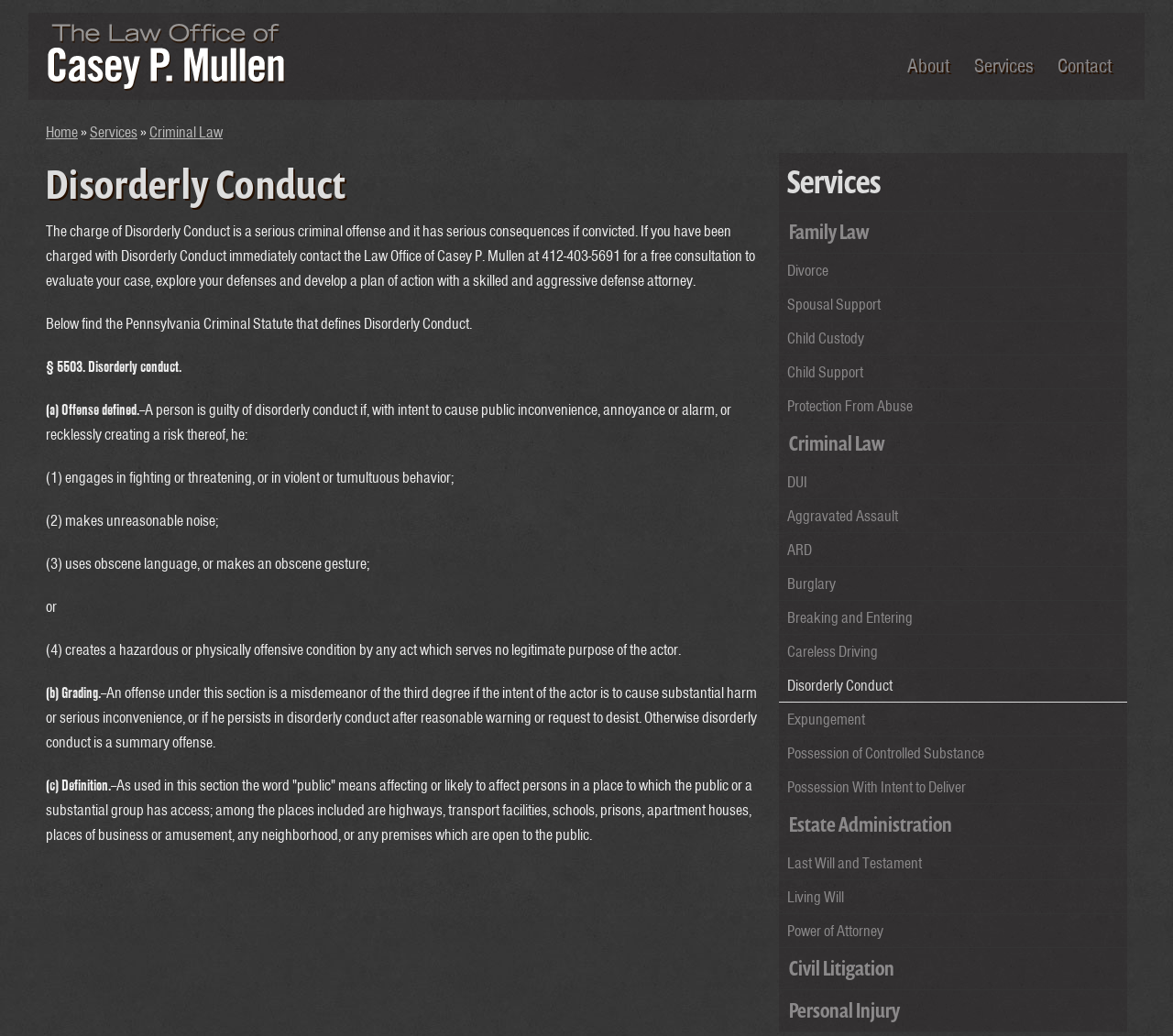Answer succinctly with a single word or phrase:
Who is the attorney mentioned on the webpage?

Casey P. Mullen